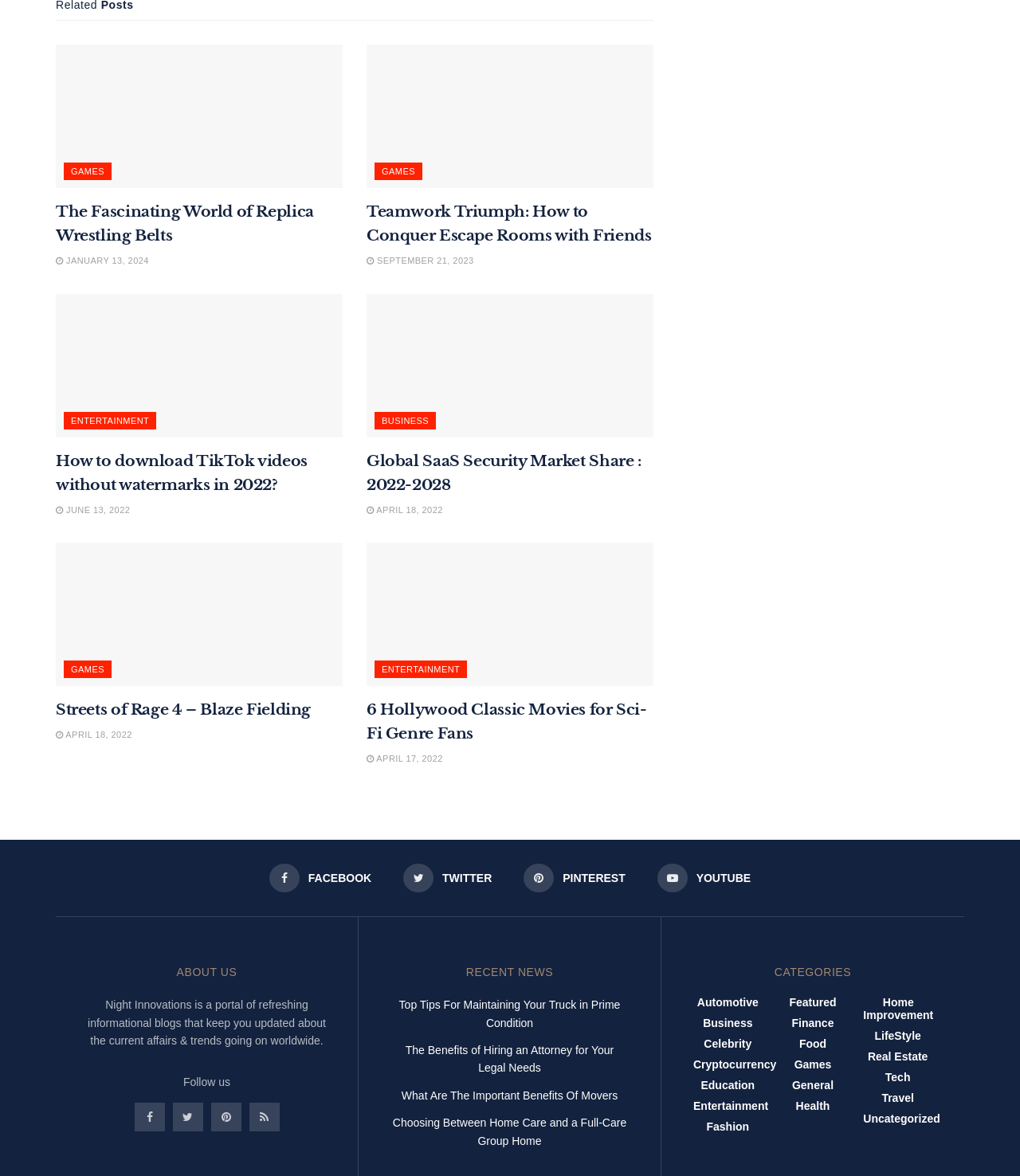What is the purpose of the portal 'Night Innovations'?
Please answer the question with as much detail and depth as you can.

I read the static text 'Night Innovations is a portal of refreshing informational blogs that keep you updated about the current affairs & trends going on worldwide.' to understand the purpose of the portal.